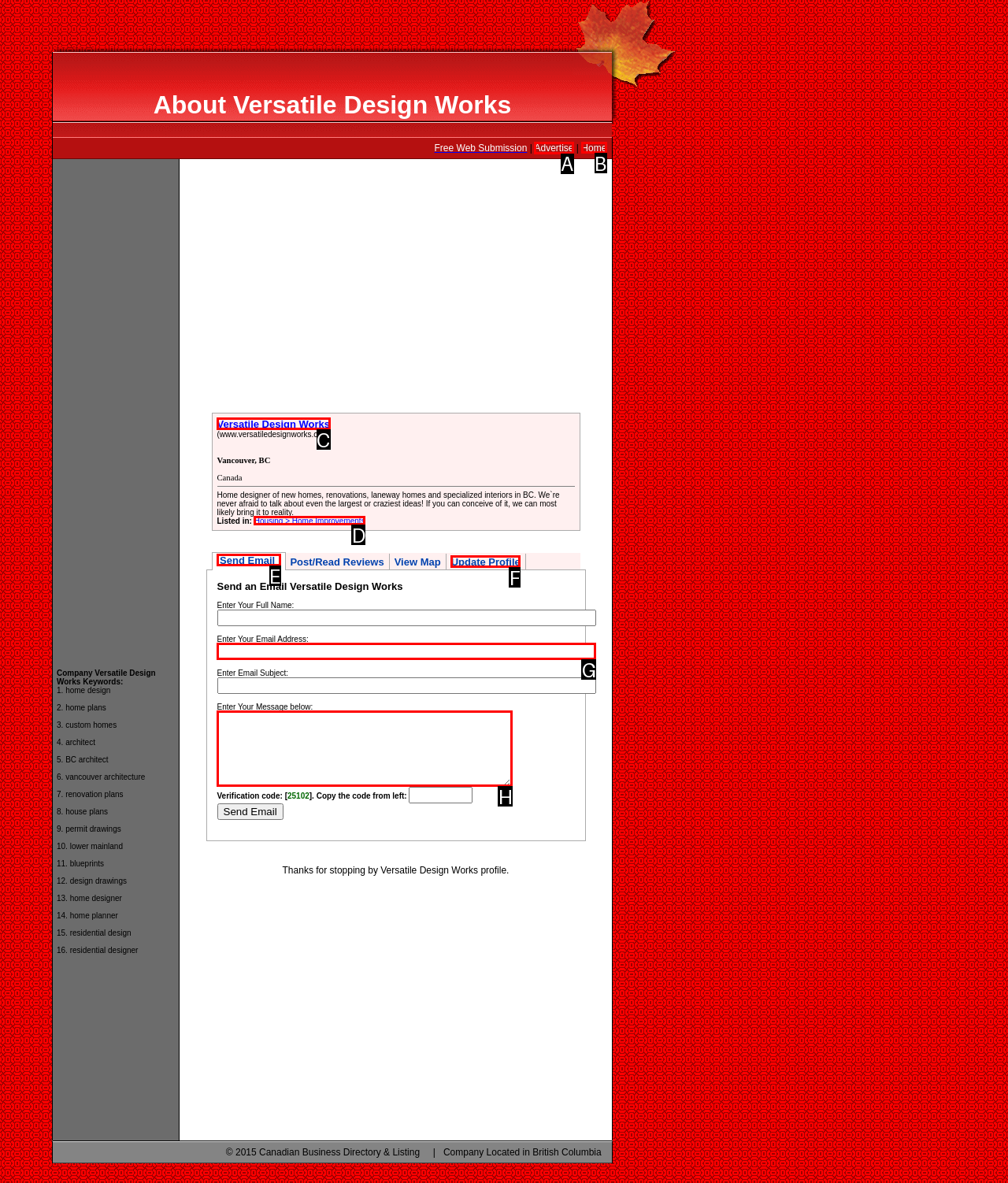Indicate the letter of the UI element that should be clicked to accomplish the task: Click on the 'Advertise' link. Answer with the letter only.

A